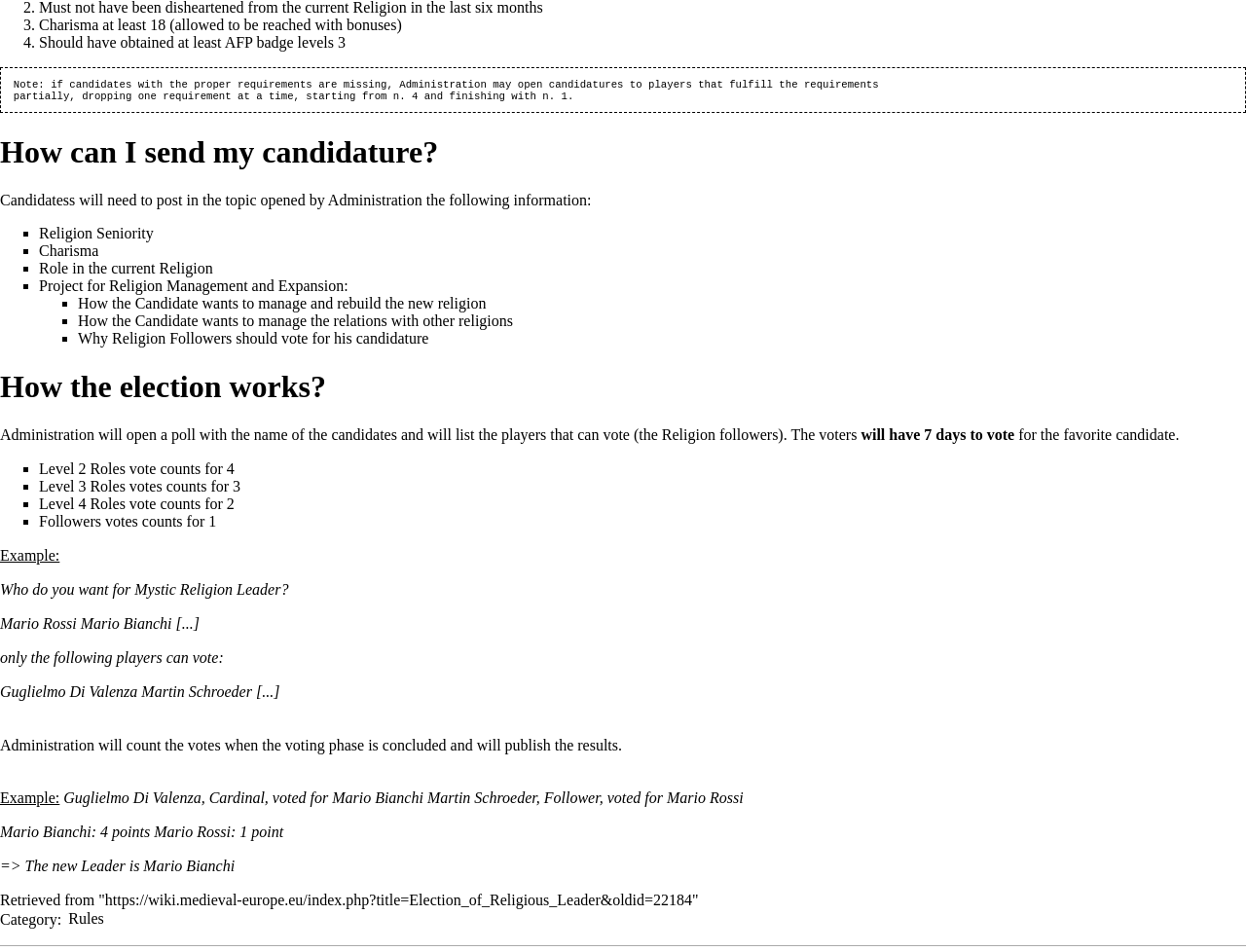Bounding box coordinates are specified in the format (top-left x, top-left y, bottom-right x, bottom-right y). All values are floating point numbers bounded between 0 and 1. Please provide the bounding box coordinate of the region this sentence describes: https://wiki.medieval-europe.eu/index.php?title=Election_of_Religious_Leader&oldid=22184

[0.084, 0.938, 0.556, 0.956]